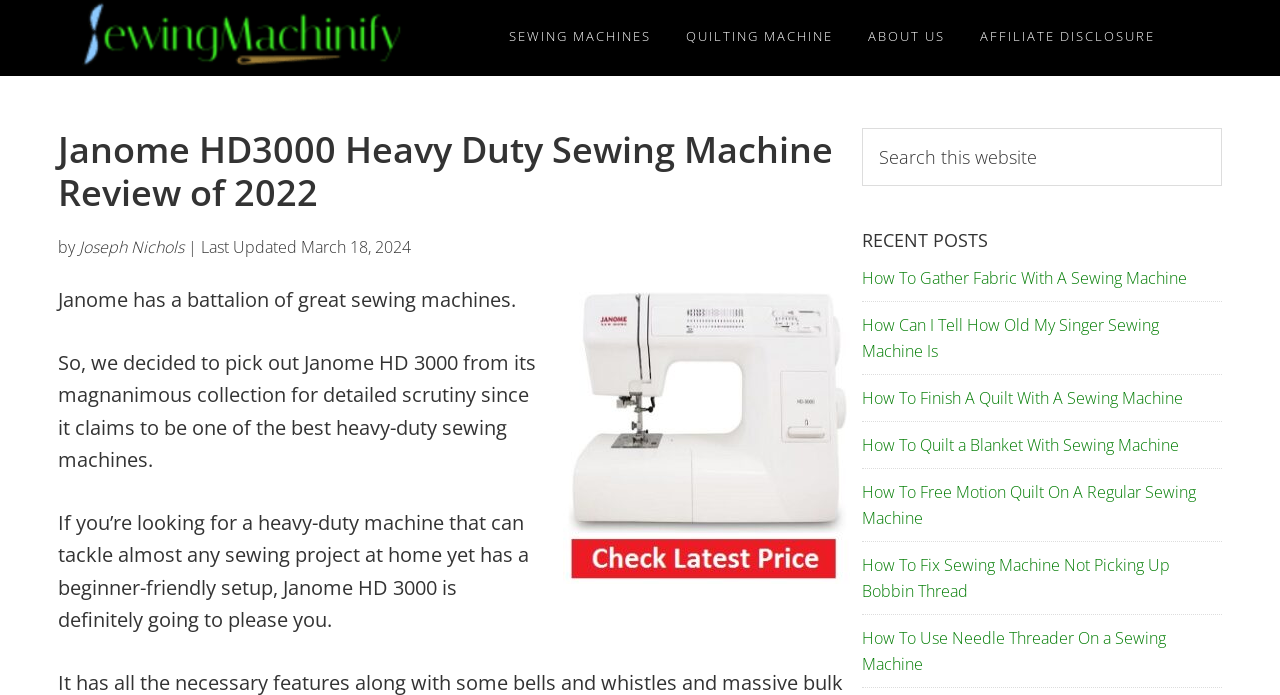Provide the bounding box coordinates of the HTML element this sentence describes: "Affiliate Disclosure". The bounding box coordinates consist of four float numbers between 0 and 1, i.e., [left, top, right, bottom].

[0.754, 0.0, 0.914, 0.105]